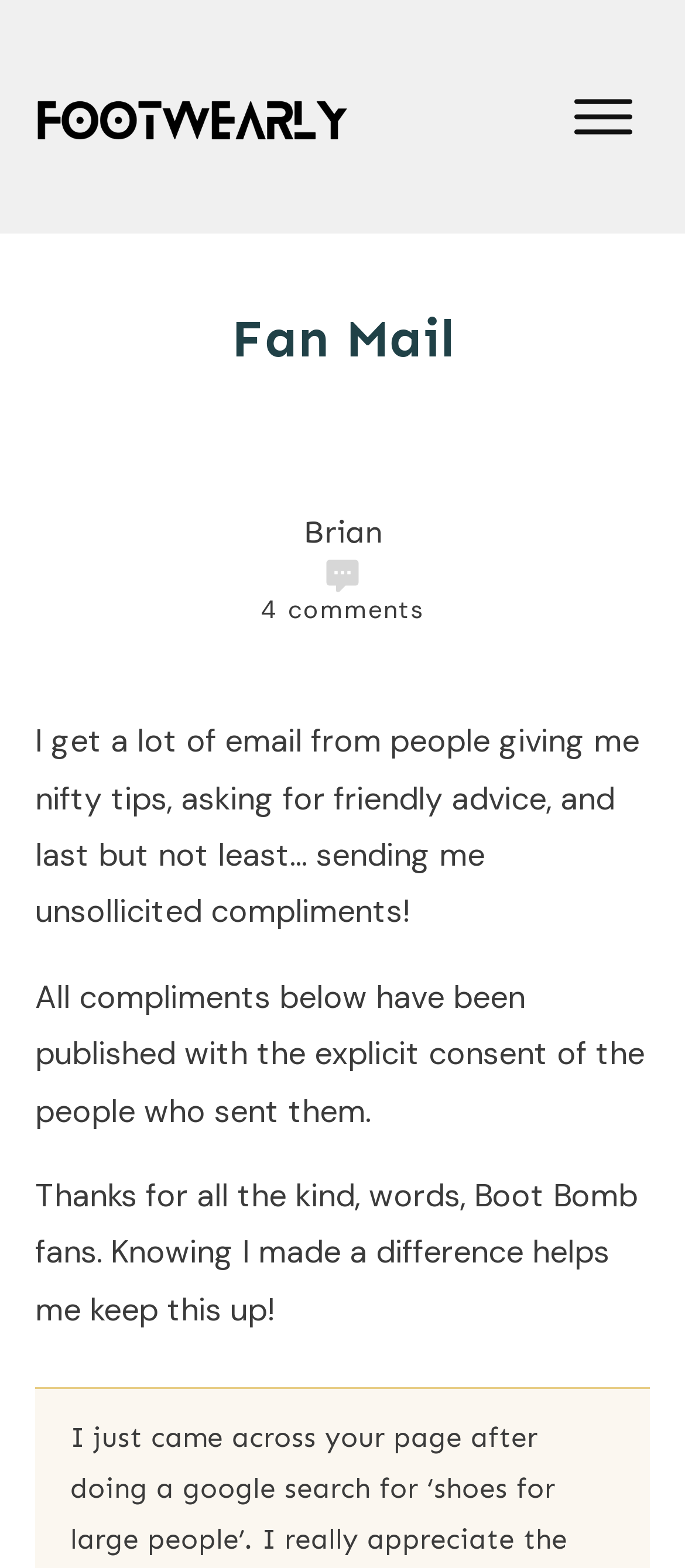Using the information in the image, give a comprehensive answer to the question: 
What is the purpose of the webpage?

I found the answer by looking at the overall structure of the webpage and the text elements. The webpage has a heading 'Fan Mail' and several text elements that suggest it is a collection of fan mail from fans all around. This suggests that the purpose of the webpage is to show fan mail.